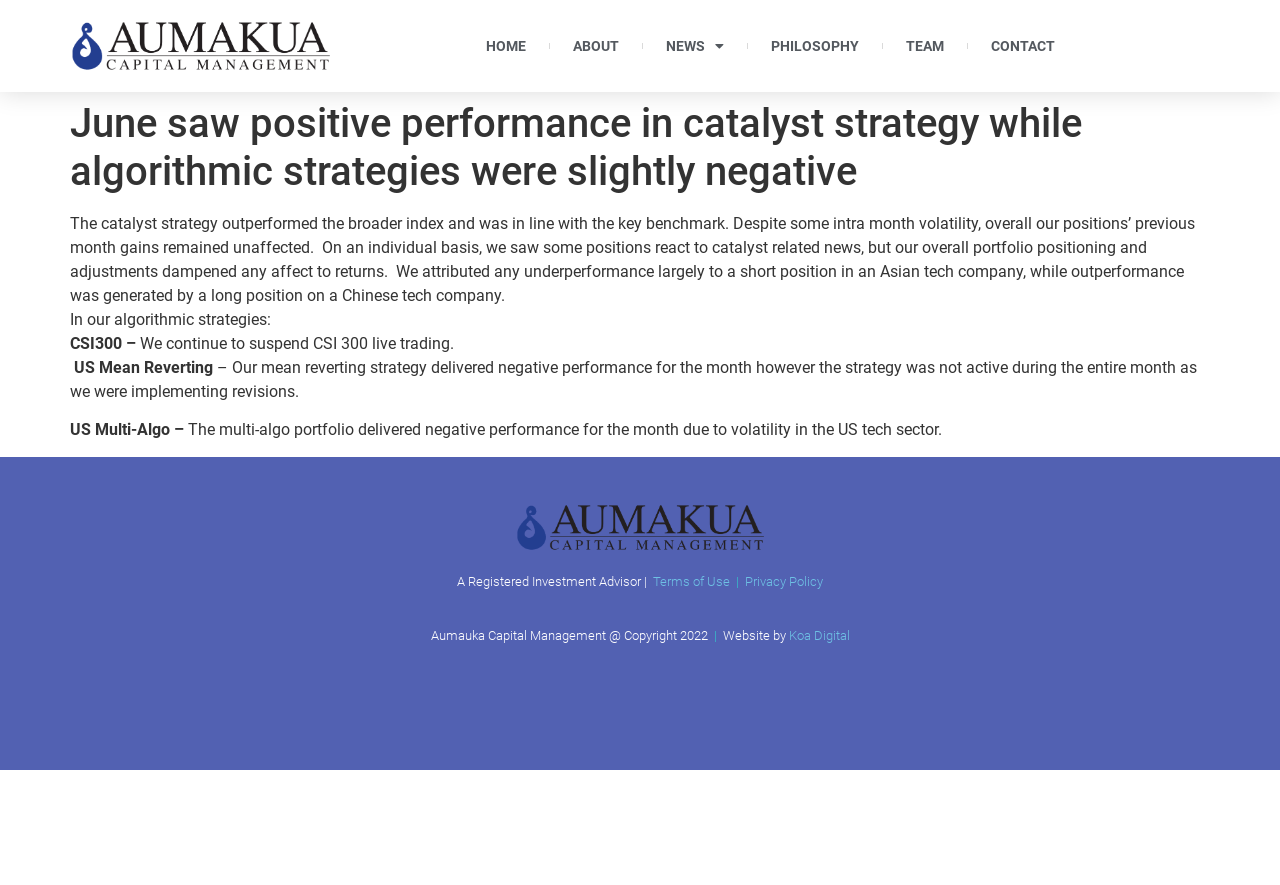Kindly determine the bounding box coordinates for the clickable area to achieve the given instruction: "visit terms of use".

[0.51, 0.649, 0.57, 0.666]